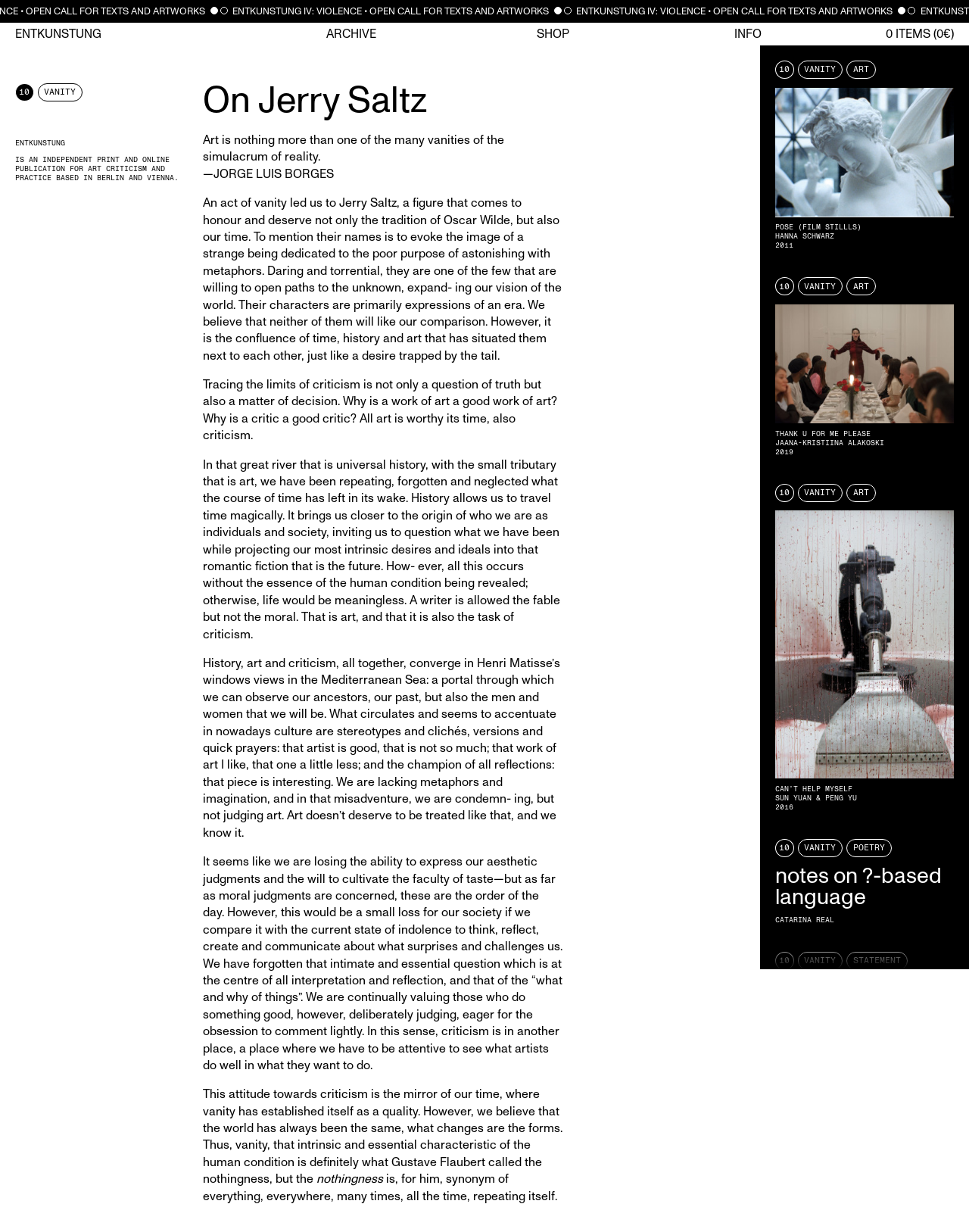Look at the image and give a detailed response to the following question: What is the type of content featured on the webpage?

The type of content featured on the webpage can be inferred from the text and links on the webpage, which suggest that it is a publication focused on art criticism and practice, with features on artists, essays, and poetry.